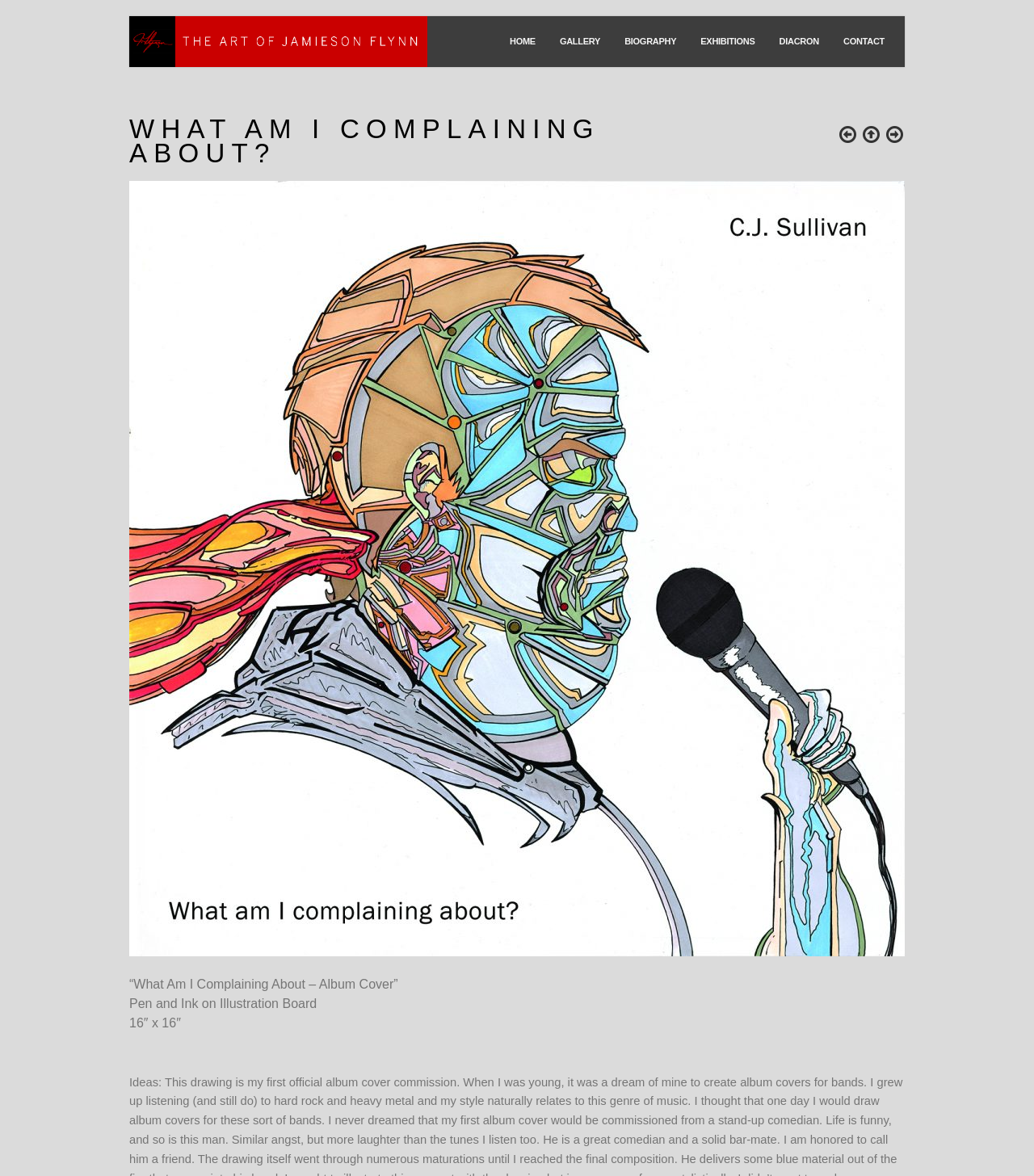Identify the bounding box coordinates for the UI element described as: "title="Next Project"".

[0.855, 0.105, 0.875, 0.124]